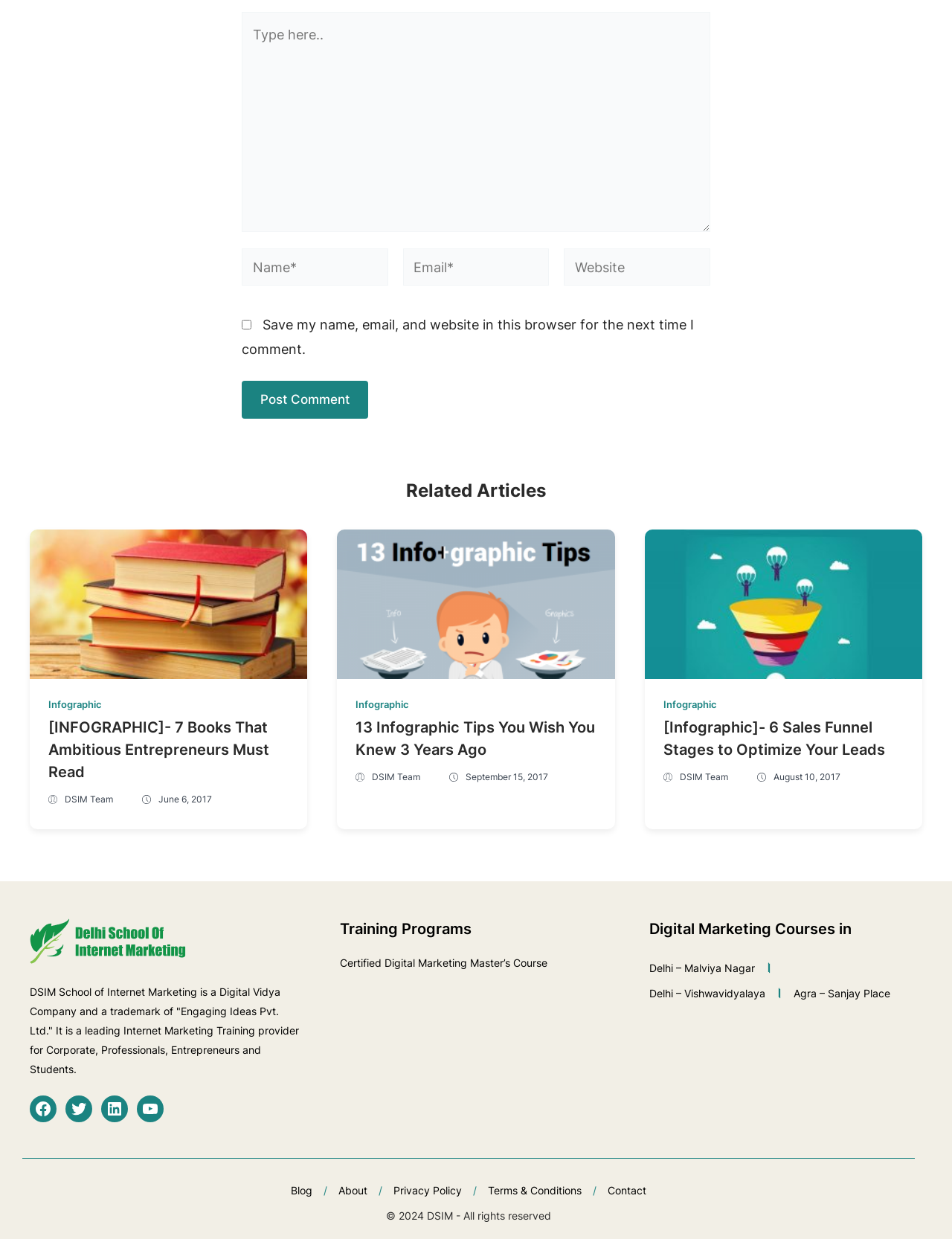Provide the bounding box coordinates for the specified HTML element described in this description: "Chicky Treats". The coordinates should be four float numbers ranging from 0 to 1, in the format [left, top, right, bottom].

None